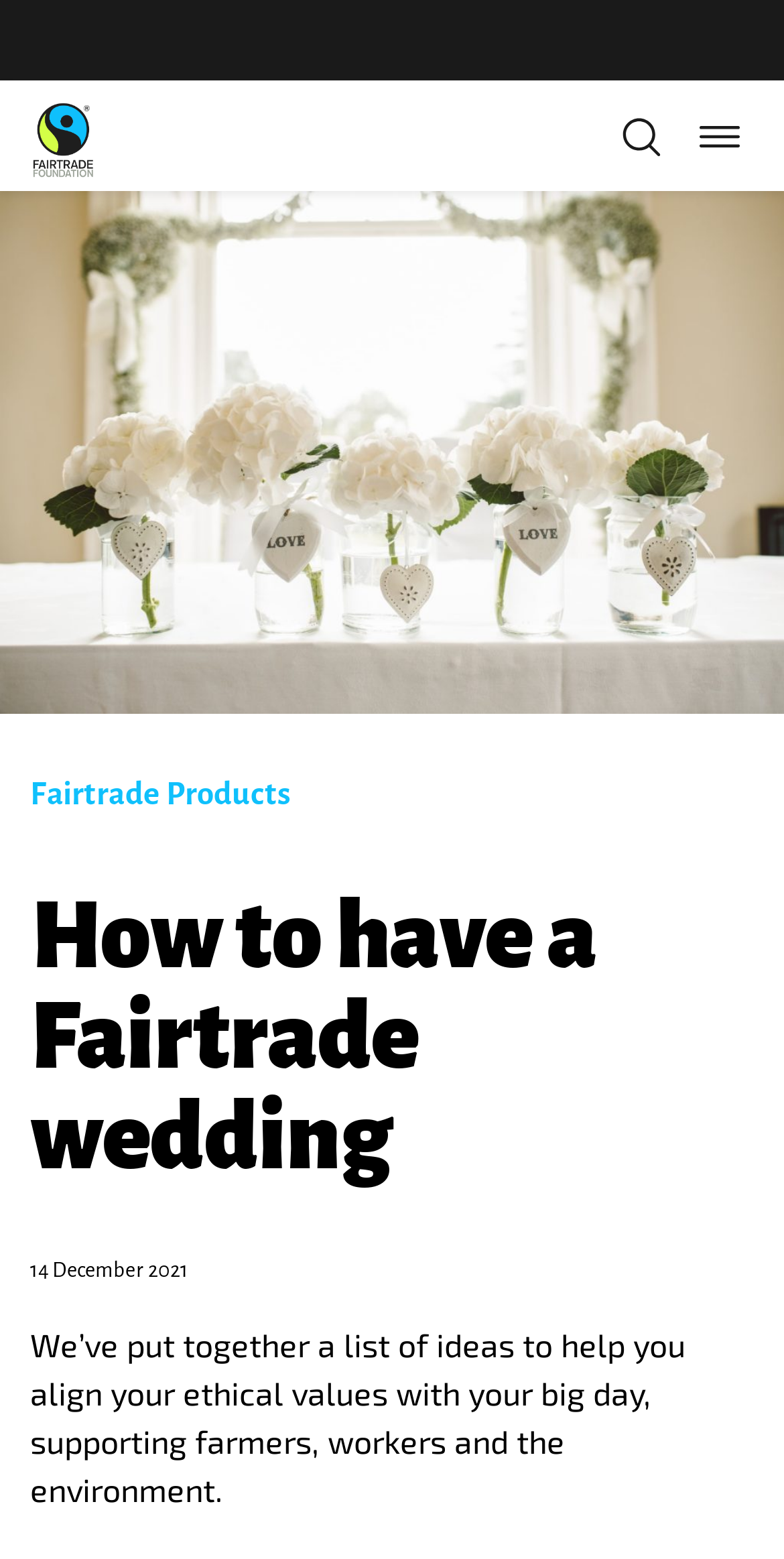Predict the bounding box coordinates for the UI element described as: "Mount Virtus". The coordinates should be four float numbers between 0 and 1, presented as [left, top, right, bottom].

None